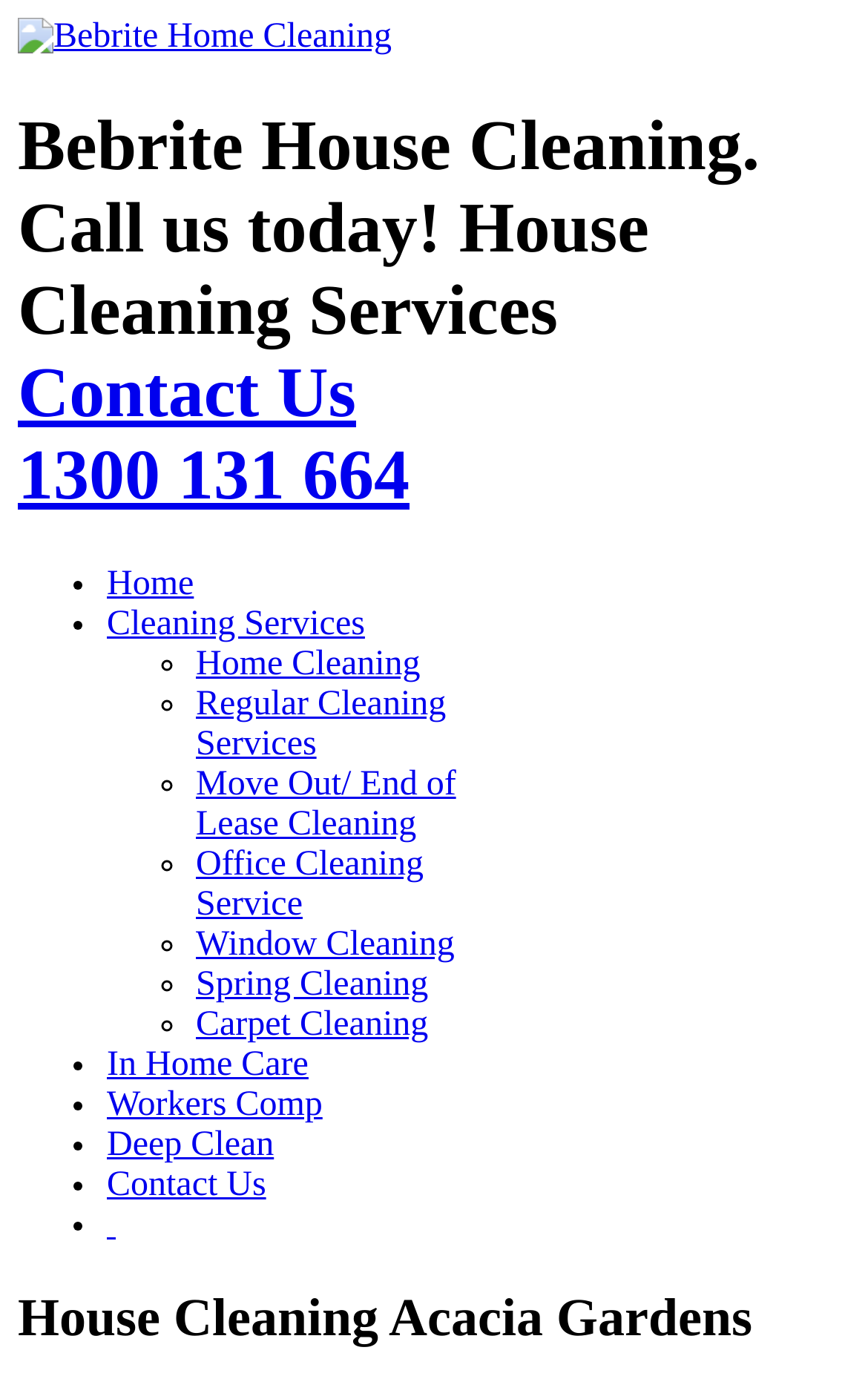Please specify the bounding box coordinates in the format (top-left x, top-left y, bottom-right x, bottom-right y), with all values as floating point numbers between 0 and 1. Identify the bounding box of the UI element described by: Contact Us

[0.123, 0.833, 0.307, 0.86]